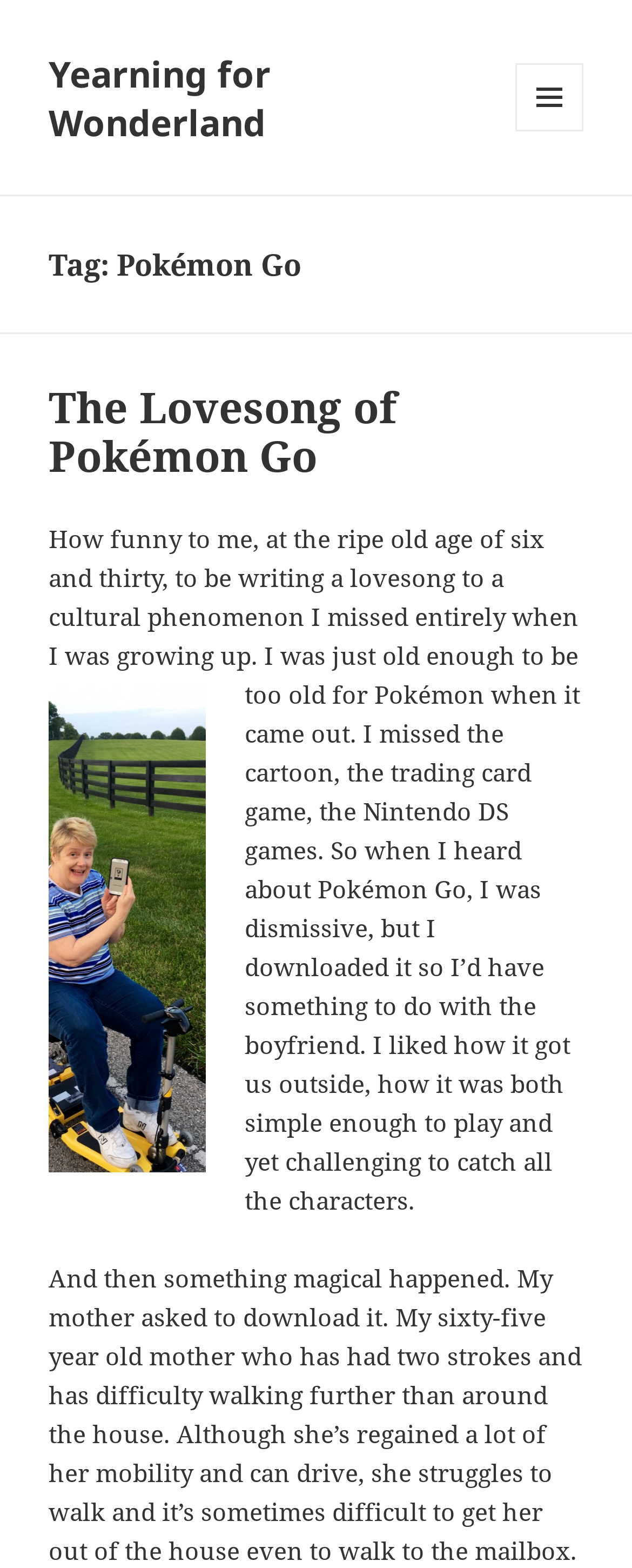Create a detailed narrative of the webpage’s visual and textual elements.

The webpage is about Pokémon Go, with a focus on a personal experience. At the top, there is a link titled "Yearning for Wonderland" that takes up about a third of the screen width. To the right of this link, there is a button labeled "MENU AND WIDGETS" that, when expanded, controls secondary content.

Below these elements, there is a header section that spans the full width of the screen. Within this section, there is a heading that reads "Tag: Pokémon Go", followed by another heading that reads "The Lovesong of Pokémon Go". The latter heading is accompanied by a link with the same title.

The main content of the webpage is a personal essay about the author's experience with Pokémon Go. The text describes how the author, who was too old to experience Pokémon during their childhood, discovered Pokémon Go and was initially dismissive but eventually grew to enjoy it. The essay is divided into paragraphs, with the first paragraph discussing the author's initial skepticism and the second paragraph describing how they started playing the game with their boyfriend.

There is an image, labeled "IMG_1896", placed between the two paragraphs of text. The image takes up about a quarter of the screen width and is positioned near the top of the content area.